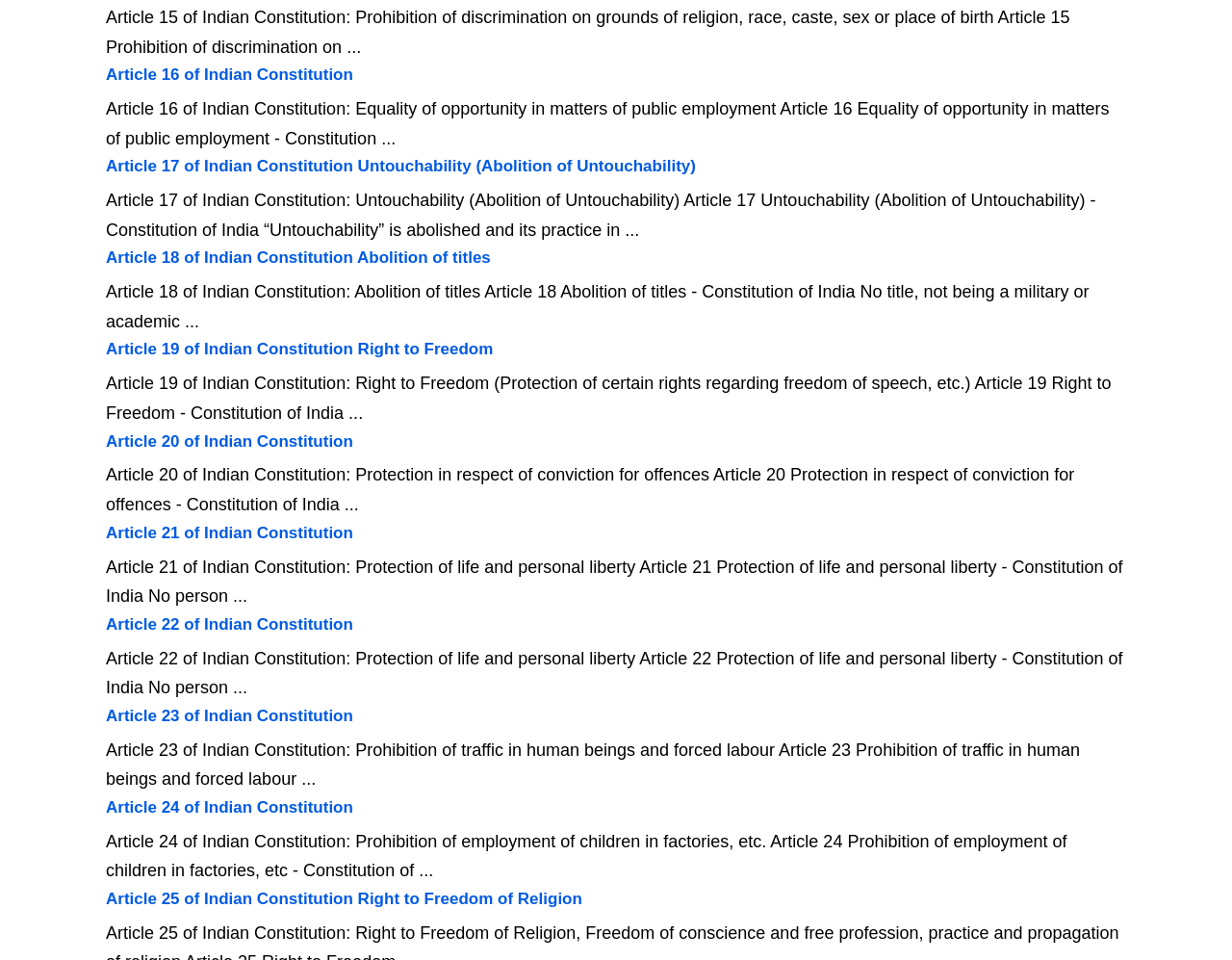How many articles are listed on this webpage?
Using the image, give a concise answer in the form of a single word or short phrase.

15